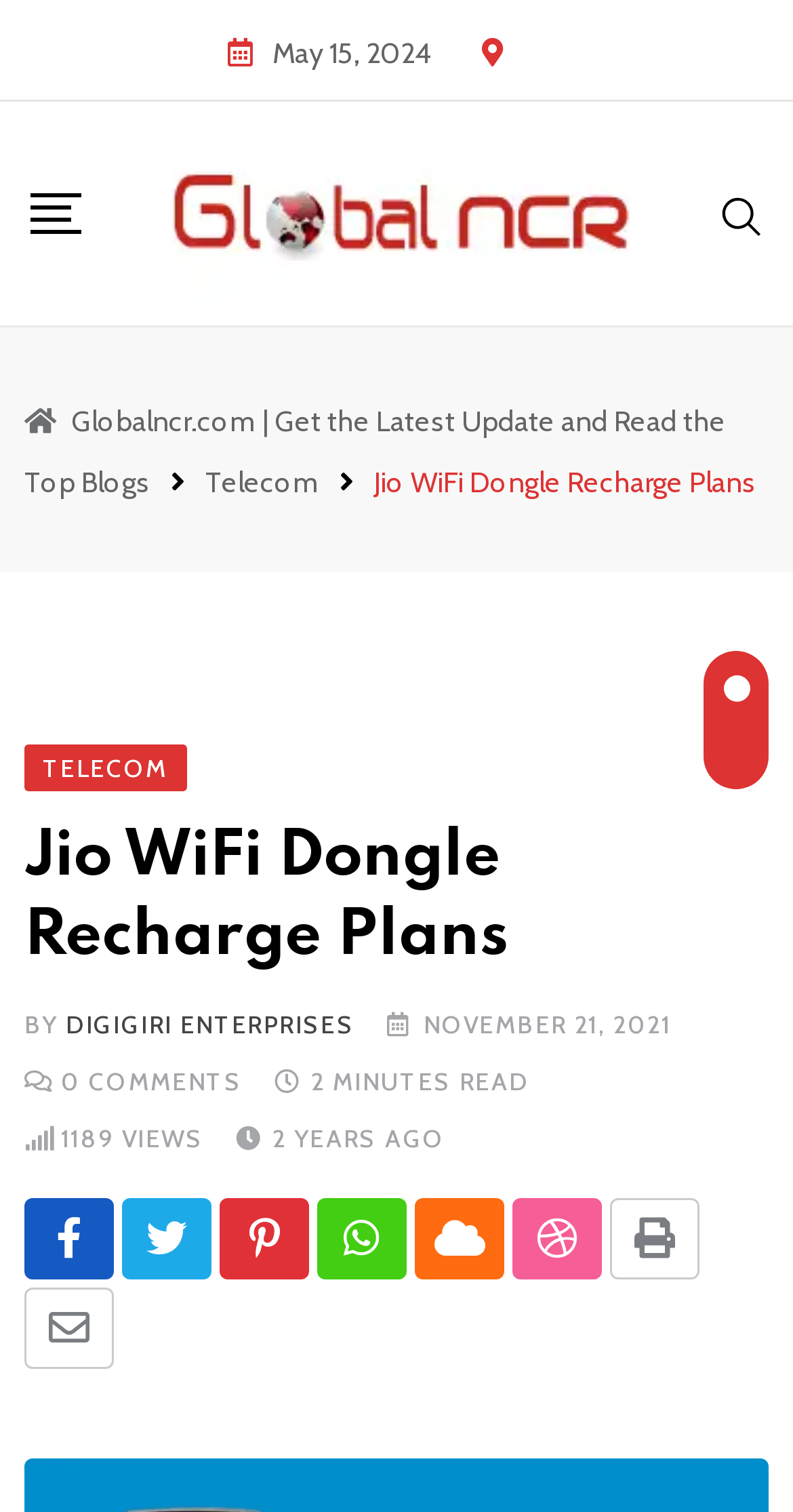Identify the bounding box coordinates for the UI element mentioned here: "Twitter". Provide the coordinates as four float values between 0 and 1, i.e., [left, top, right, bottom].

[0.154, 0.792, 0.267, 0.846]